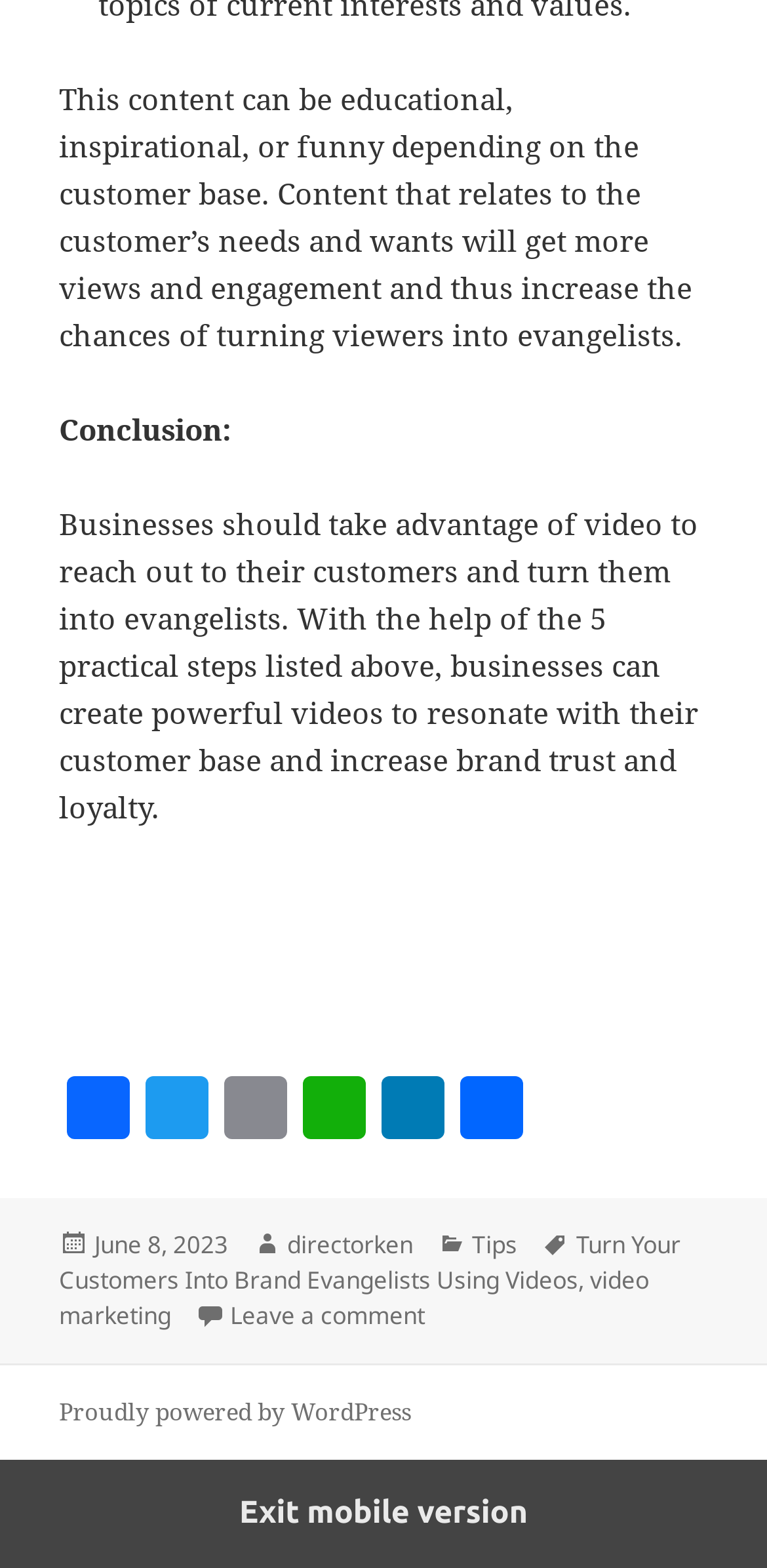Can you pinpoint the bounding box coordinates for the clickable element required for this instruction: "Check the article categories"? The coordinates should be four float numbers between 0 and 1, i.e., [left, top, right, bottom].

[0.613, 0.781, 0.769, 0.803]